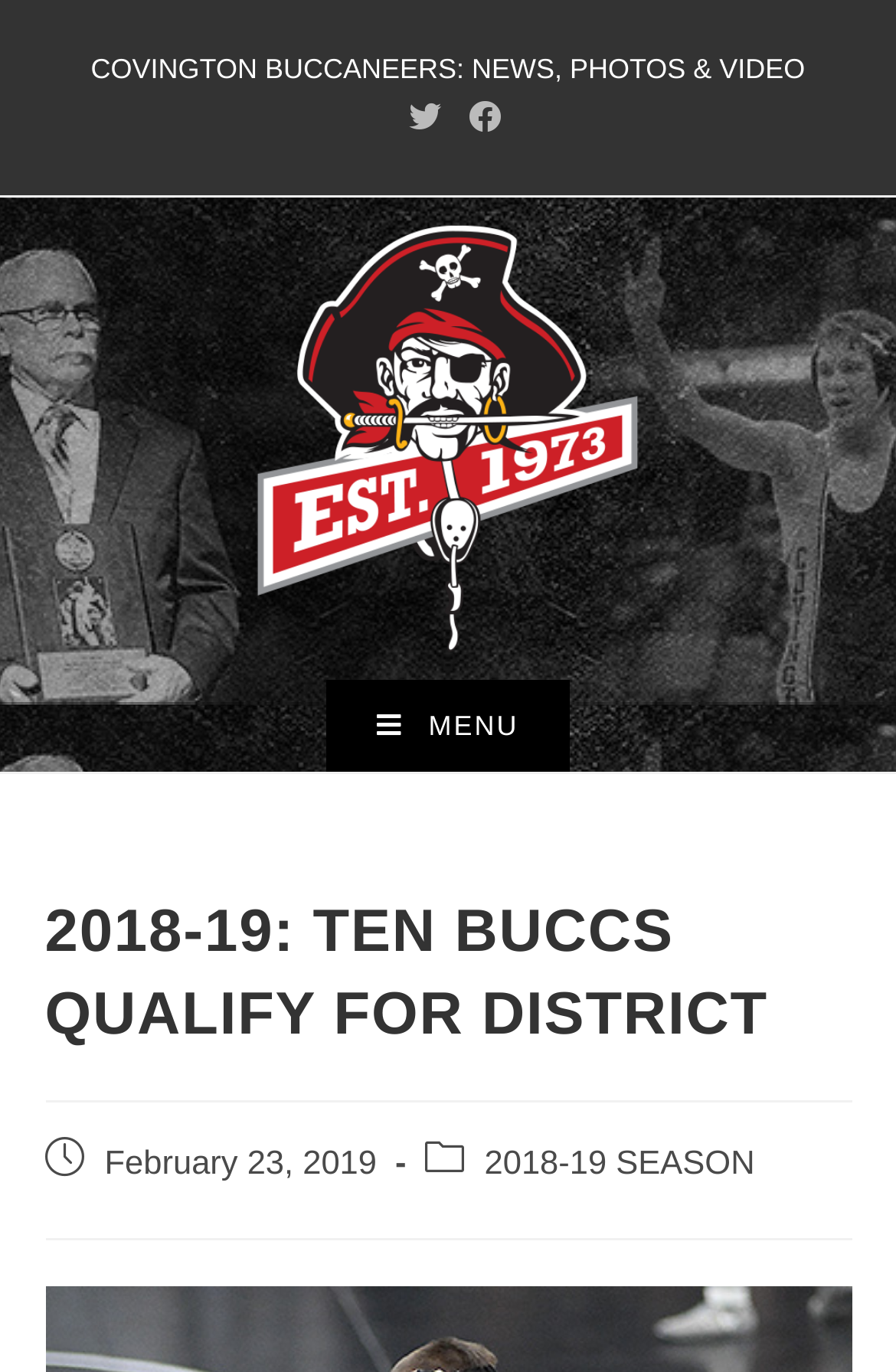Give the bounding box coordinates for this UI element: "Menu Close". The coordinates should be four float numbers between 0 and 1, arranged as [left, top, right, bottom].

[0.365, 0.495, 0.635, 0.562]